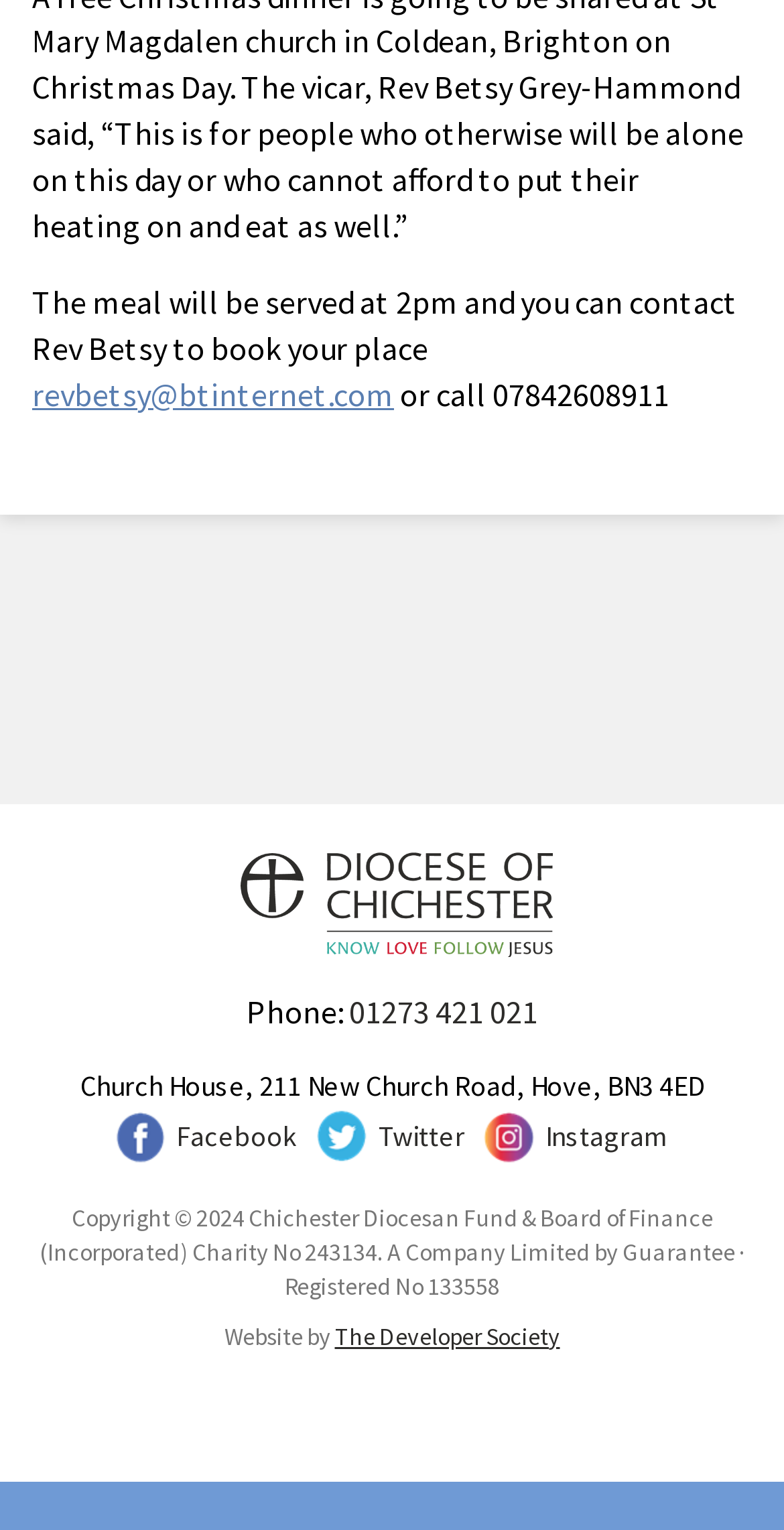Analyze the image and provide a detailed answer to the question: What is the name of the company that developed the website?

The name of the company that developed the website can be found in the link element at the bottom of the page, which says 'Website by The Developer Society'.